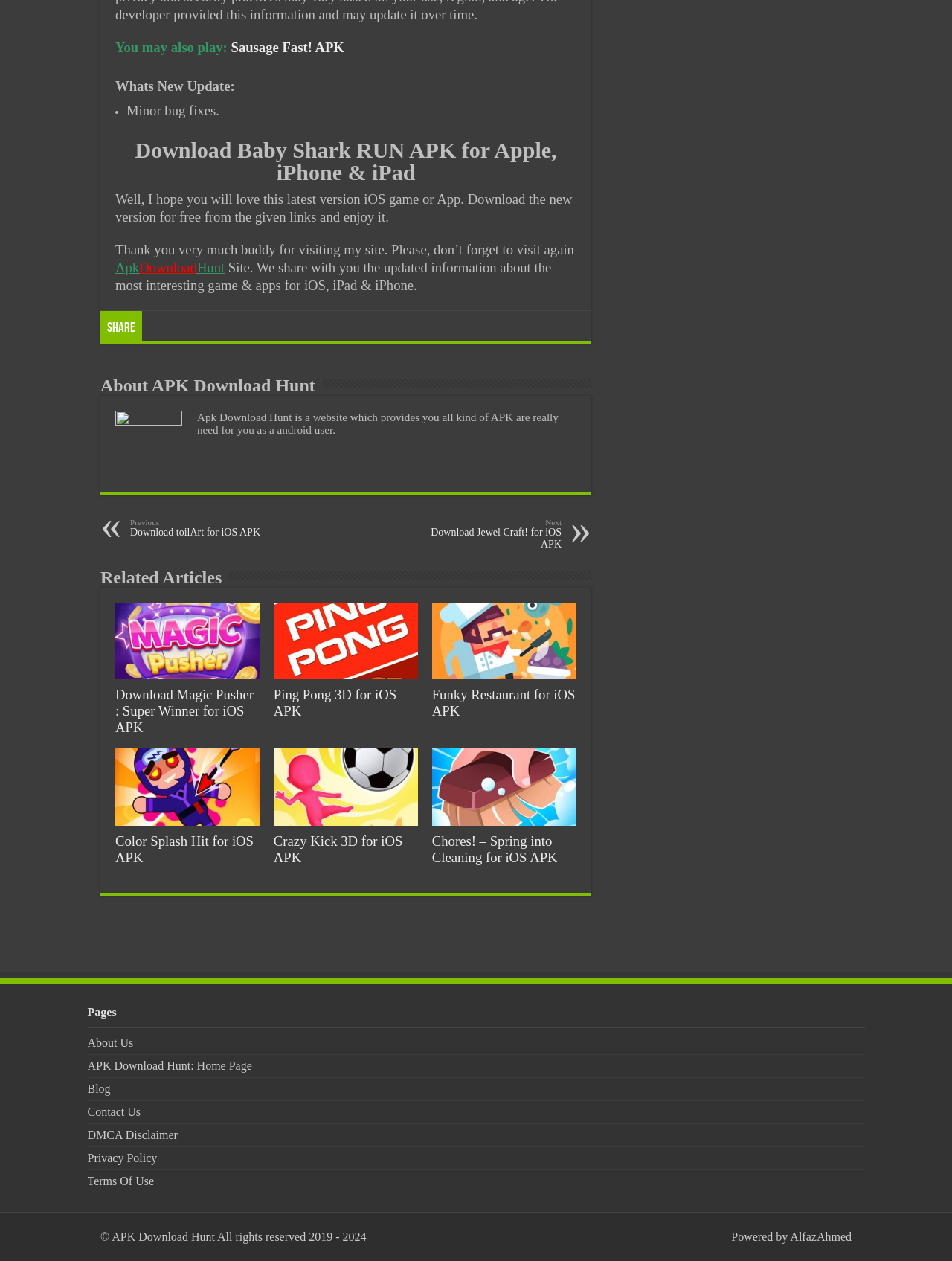Find and indicate the bounding box coordinates of the region you should select to follow the given instruction: "Download Baby Shark RUN APK for Apple, iPhone & iPad".

[0.121, 0.11, 0.605, 0.146]